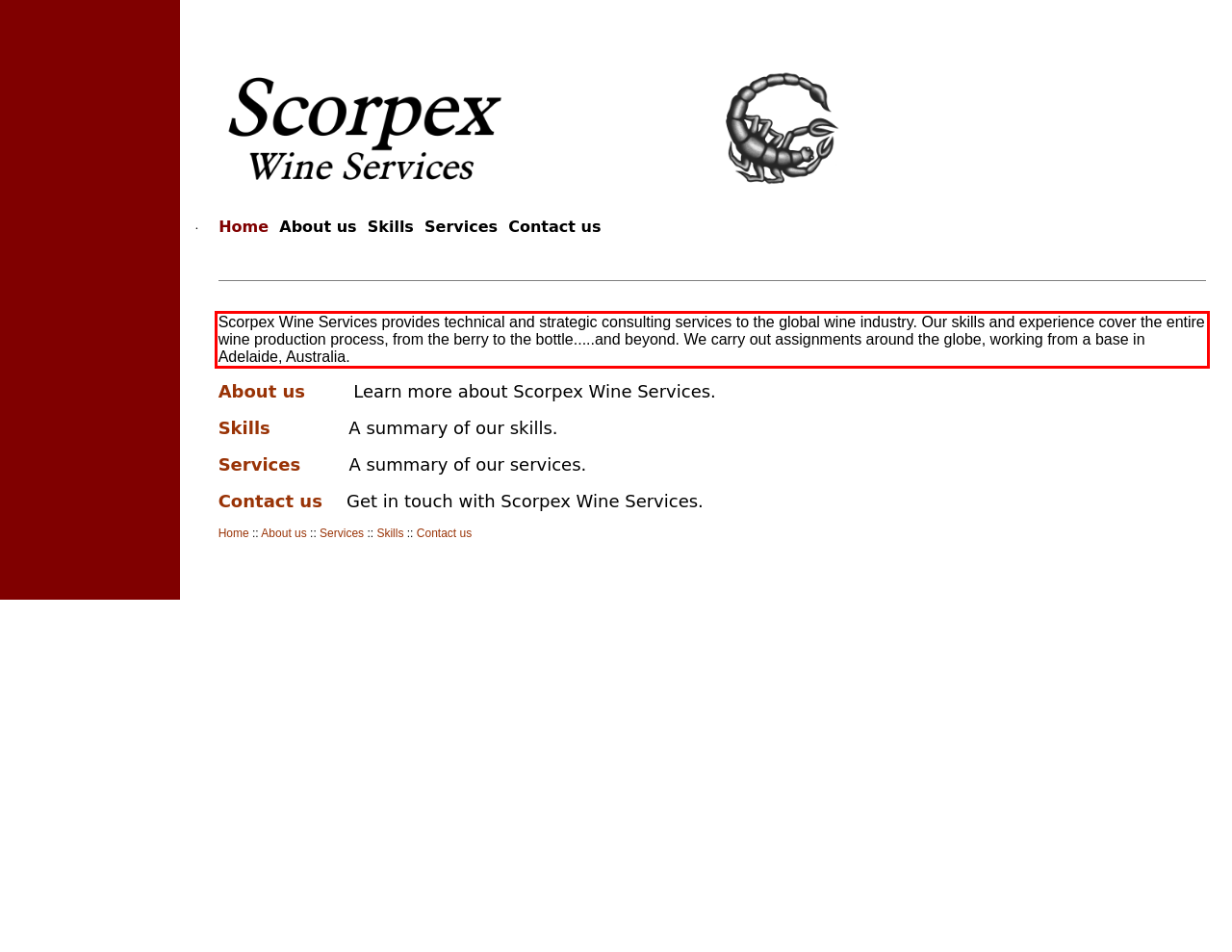There is a UI element on the webpage screenshot marked by a red bounding box. Extract and generate the text content from within this red box.

Scorpex Wine Services provides technical and strategic consulting services to the global wine industry. Our skills and experience cover the entire wine production process, from the berry to the bottle.....and beyond. We carry out assignments around the globe, working from a base in Adelaide, Australia.